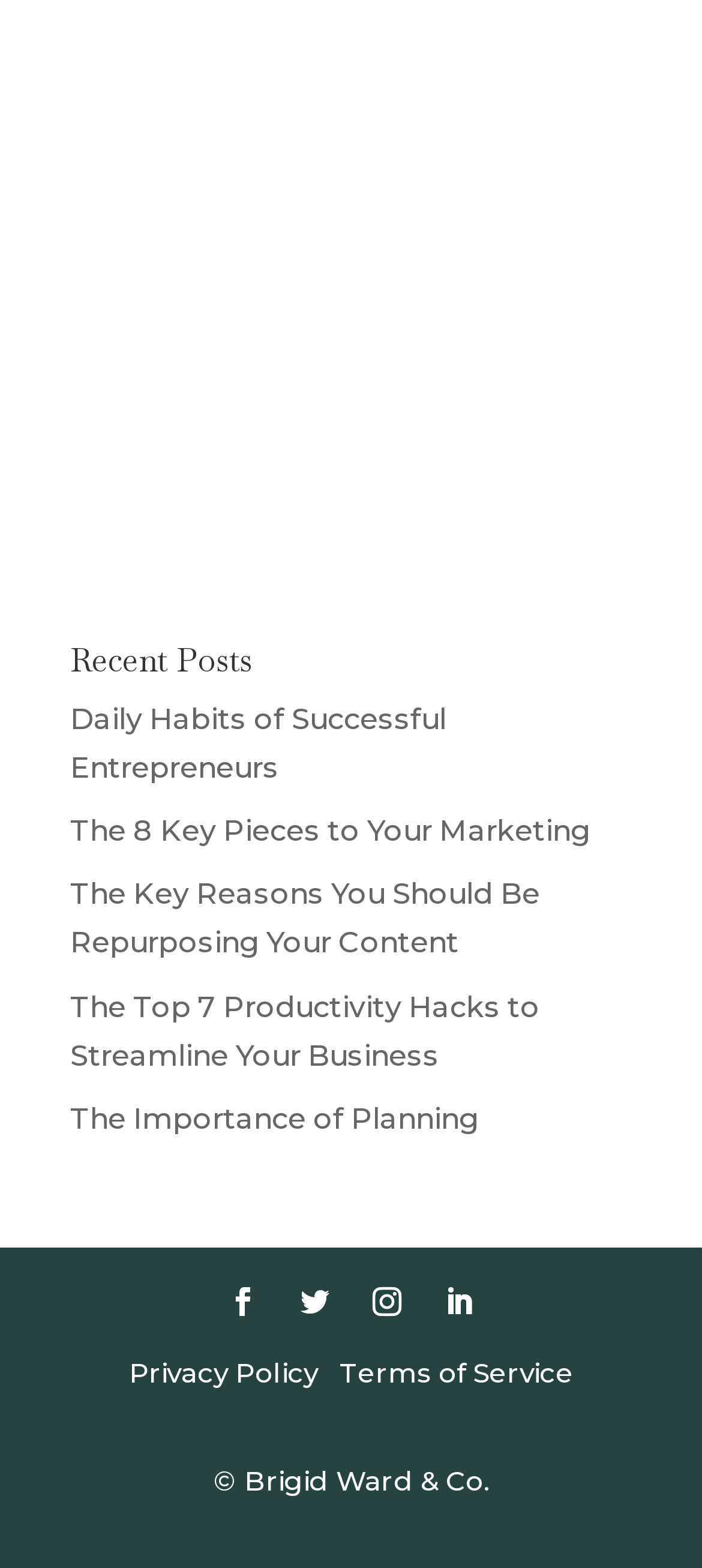Determine the coordinates of the bounding box that should be clicked to complete the instruction: "Search for something". The coordinates should be represented by four float numbers between 0 and 1: [left, top, right, bottom].

None